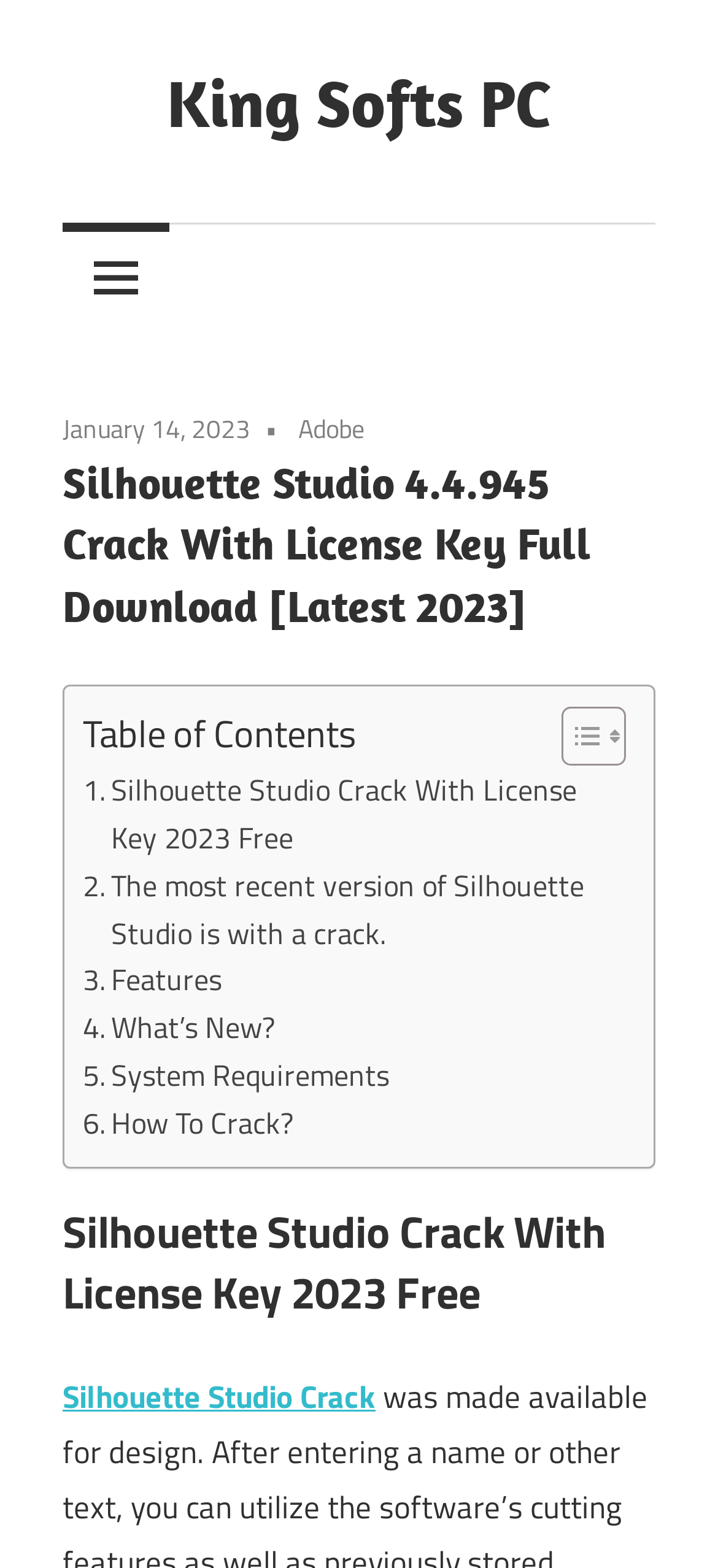Please predict the bounding box coordinates (top-left x, top-left y, bottom-right x, bottom-right y) for the UI element in the screenshot that fits the description: System Requirements

[0.115, 0.671, 0.542, 0.702]